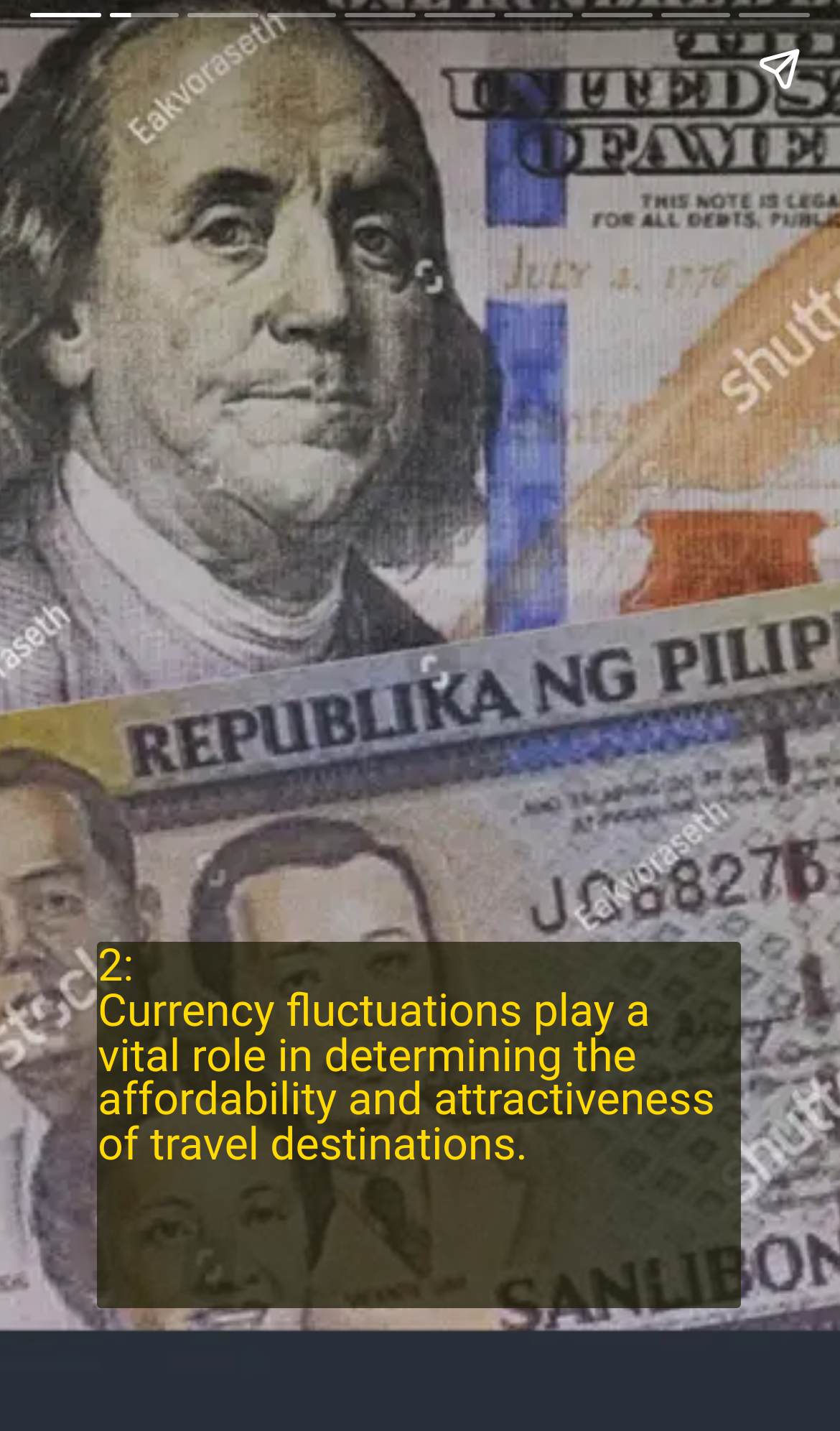Give a comprehensive overview of the webpage, including key elements.

The webpage appears to be an article or blog post discussing the impact of currency fluctuations on the tourism industry. At the top of the page, there is a heading that reads "Currency fluctuations play a vital role in determining the affordability and attractiveness of travel destinations." This heading is positioned roughly in the middle of the top section of the page.

Below the heading, there are three buttons aligned horizontally. On the left side, there is a "Previous page" button, and on the right side, there is a "Next page" button. In between these two buttons, there is a "Share story" button, which is positioned near the top-right corner of the page.

The rest of the page is occupied by a complementary section that spans the entire width of the page, taking up about the top quarter of the screen. This section does not contain any specific text or images, but it may serve as a background or a separator for the content below.

Overall, the webpage seems to be focused on presenting information about the relationship between currency exchange rates and the tourism industry, with a clear and simple layout that guides the reader's attention to the main content.